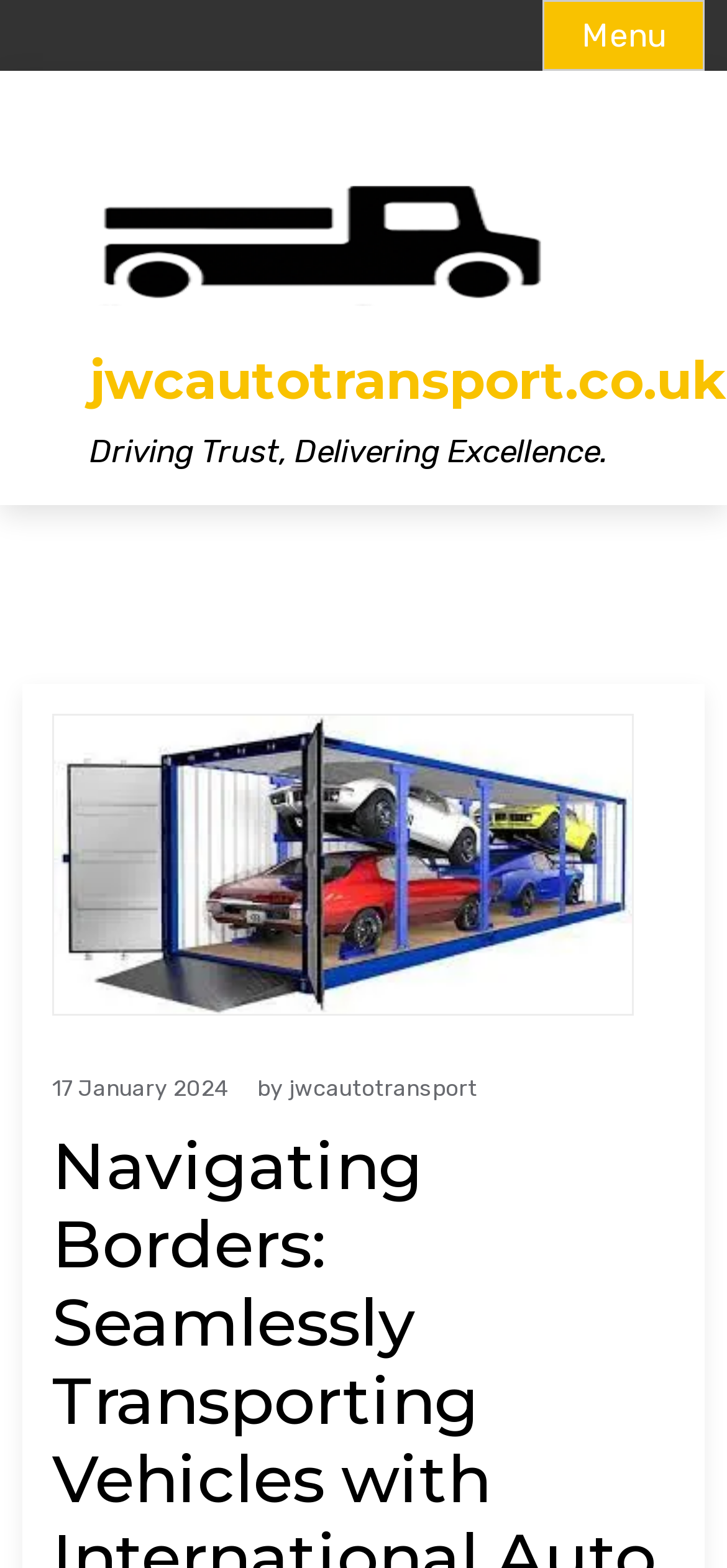Using the information from the screenshot, answer the following question thoroughly:
What is the purpose of the button at the top right corner?

I found the purpose of the button by looking at the button element with the text 'Menu' which is located at the top right corner of the webpage, suggesting that it is a menu button.